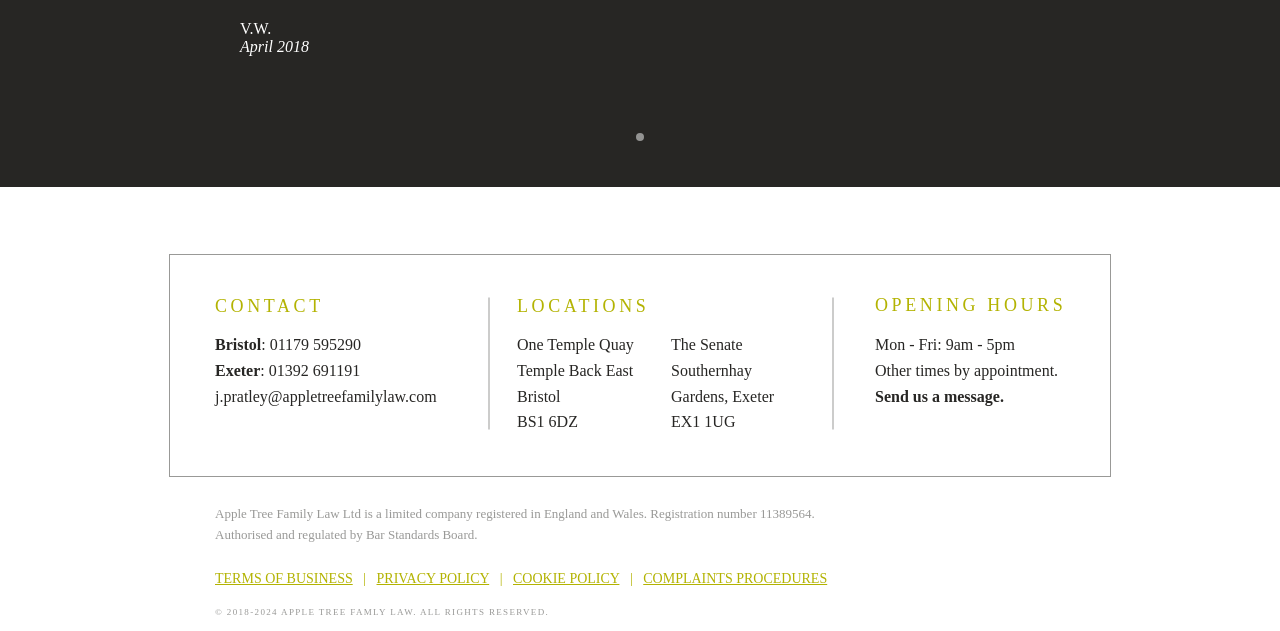Determine the bounding box for the UI element that matches this description: "TERMS OF BUSINESS".

[0.168, 0.905, 0.276, 0.928]